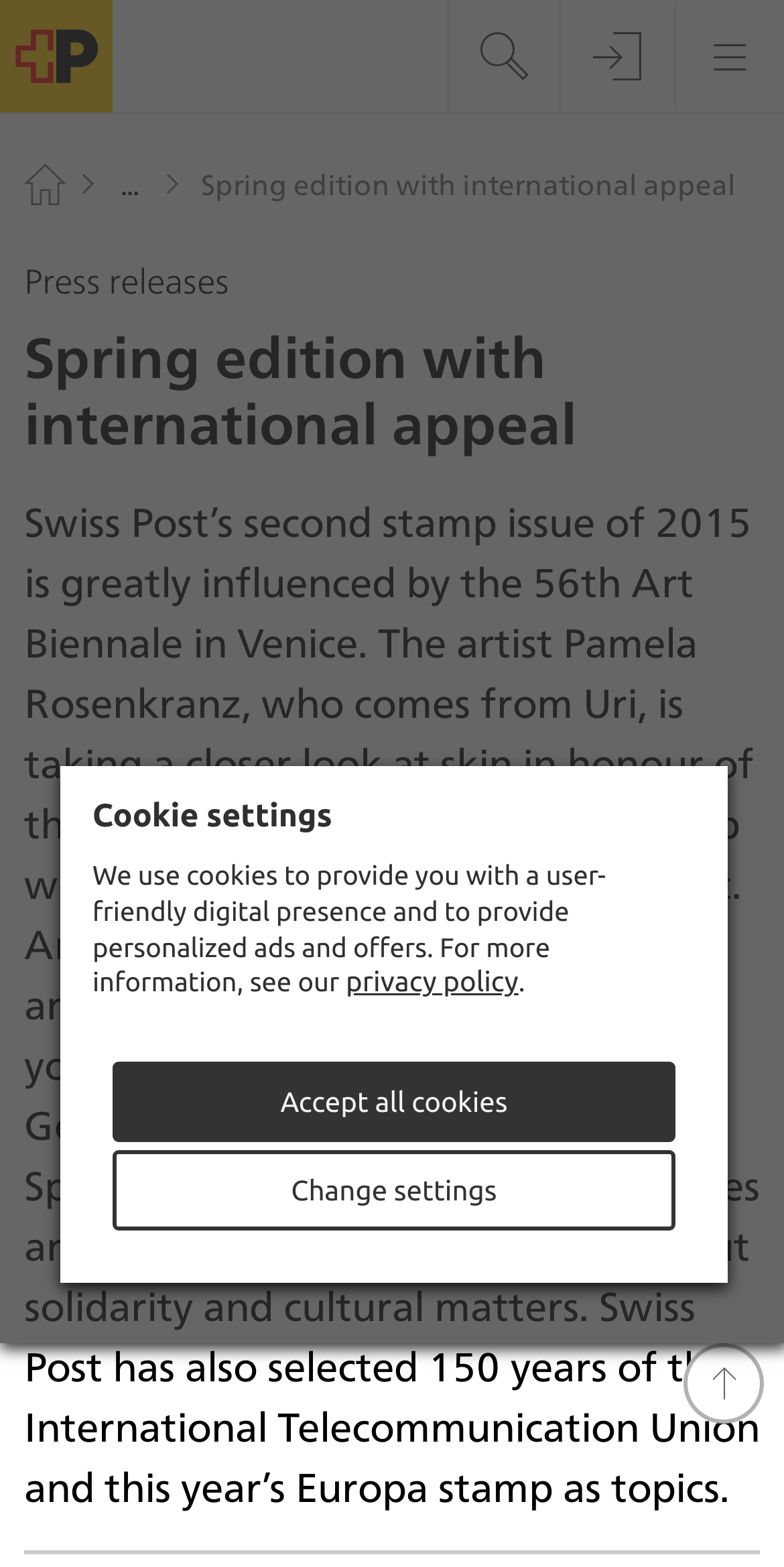What is the purpose of the Swiss Sponsorship for Mountain Communities?
Look at the screenshot and respond with a single word or phrase.

Solidarity and cultural matters